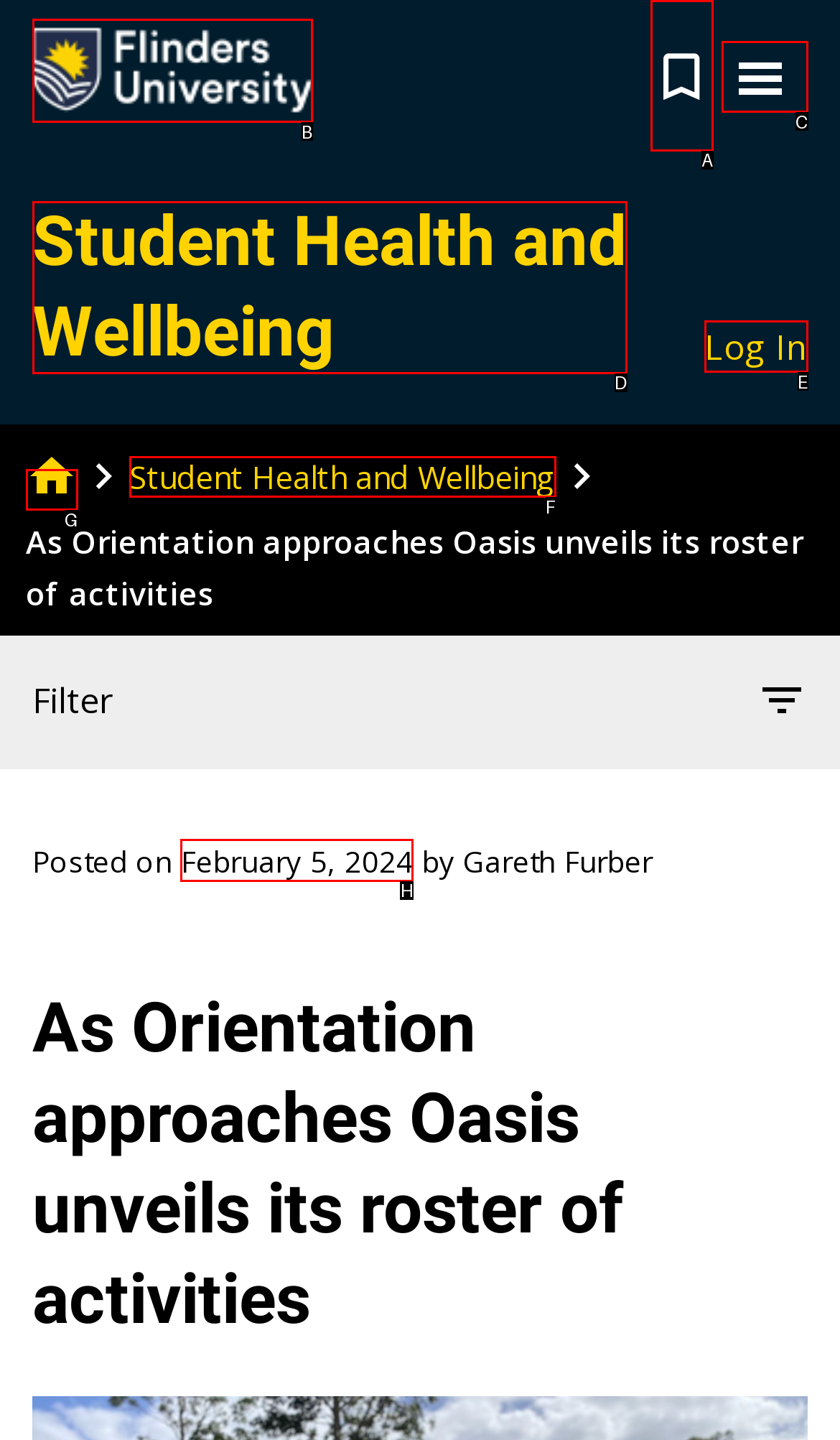Identify the appropriate lettered option to execute the following task: View the article posted on February 5, 2024
Respond with the letter of the selected choice.

H